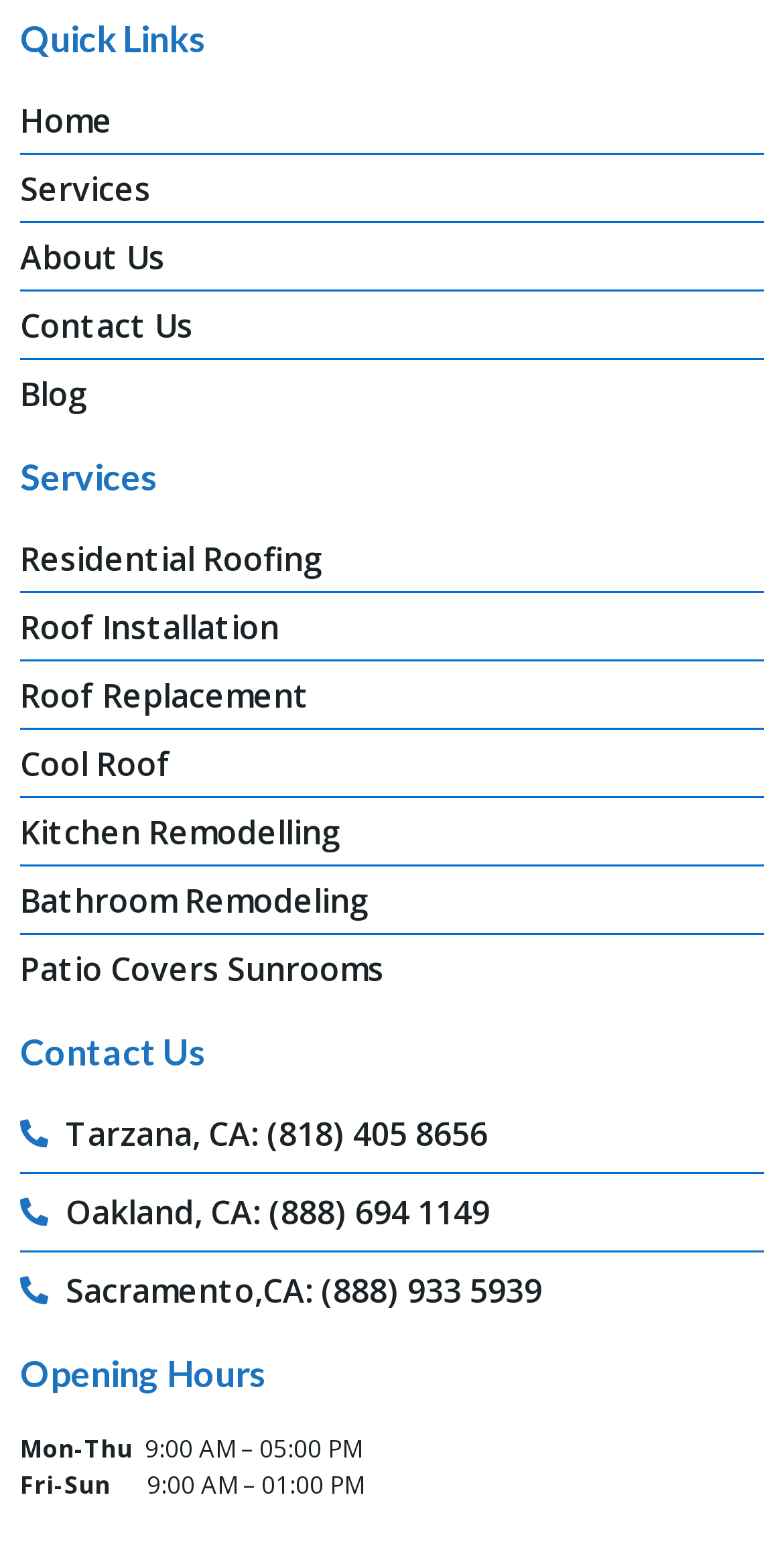What are the opening hours on Friday to Sunday?
By examining the image, provide a one-word or phrase answer.

9:00 AM – 01:00 PM